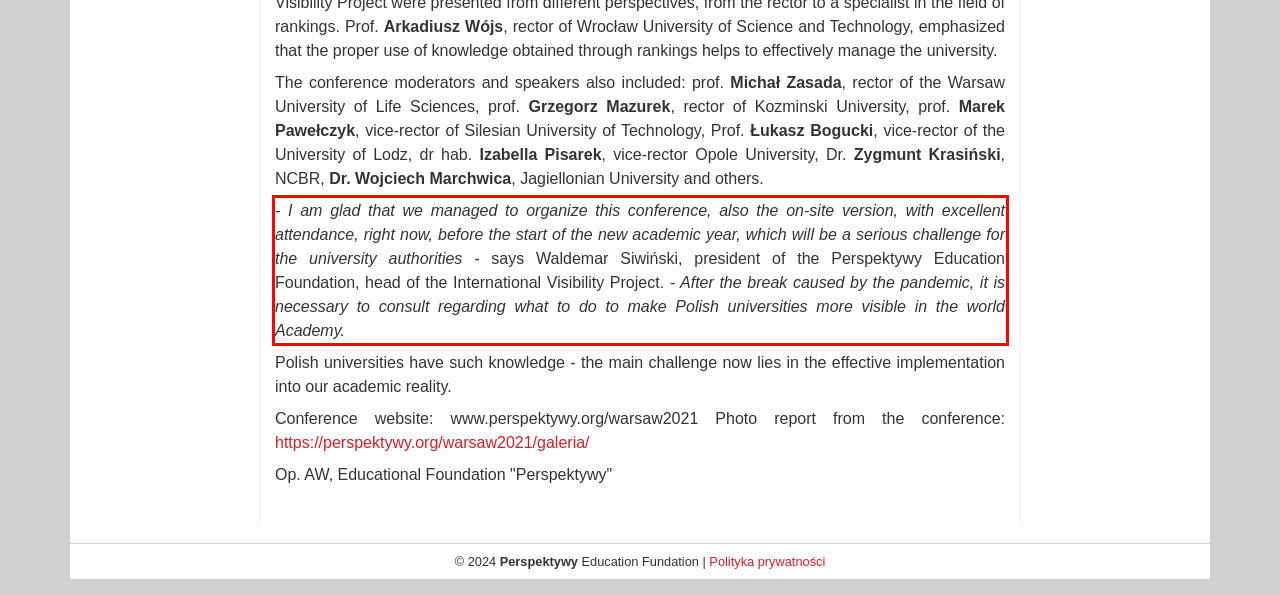You are provided with a screenshot of a webpage featuring a red rectangle bounding box. Extract the text content within this red bounding box using OCR.

- I am glad that we managed to organize this conference, also the on-site version, with excellent attendance, right now, before the start of the new academic year, which will be a serious challenge for the university authorities - says Waldemar Siwiński, president of the Perspektywy Education Foundation, head of the International Visibility Project. - After the break caused by the pandemic, it is necessary to consult regarding what to do to make Polish universities more visible in the world Academy.